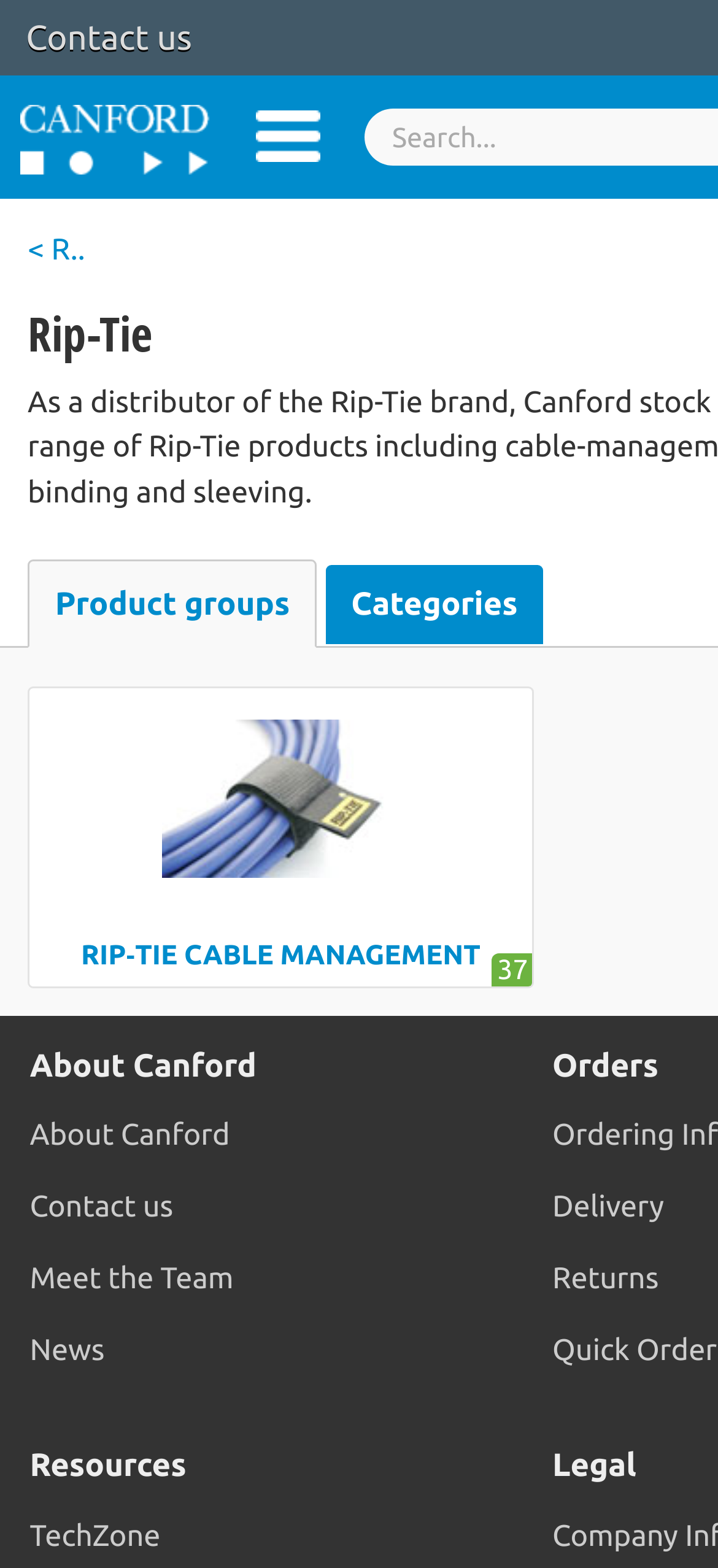Find the bounding box coordinates for the HTML element described as: "About Canford". The coordinates should consist of four float values between 0 and 1, i.e., [left, top, right, bottom].

[0.042, 0.702, 0.769, 0.748]